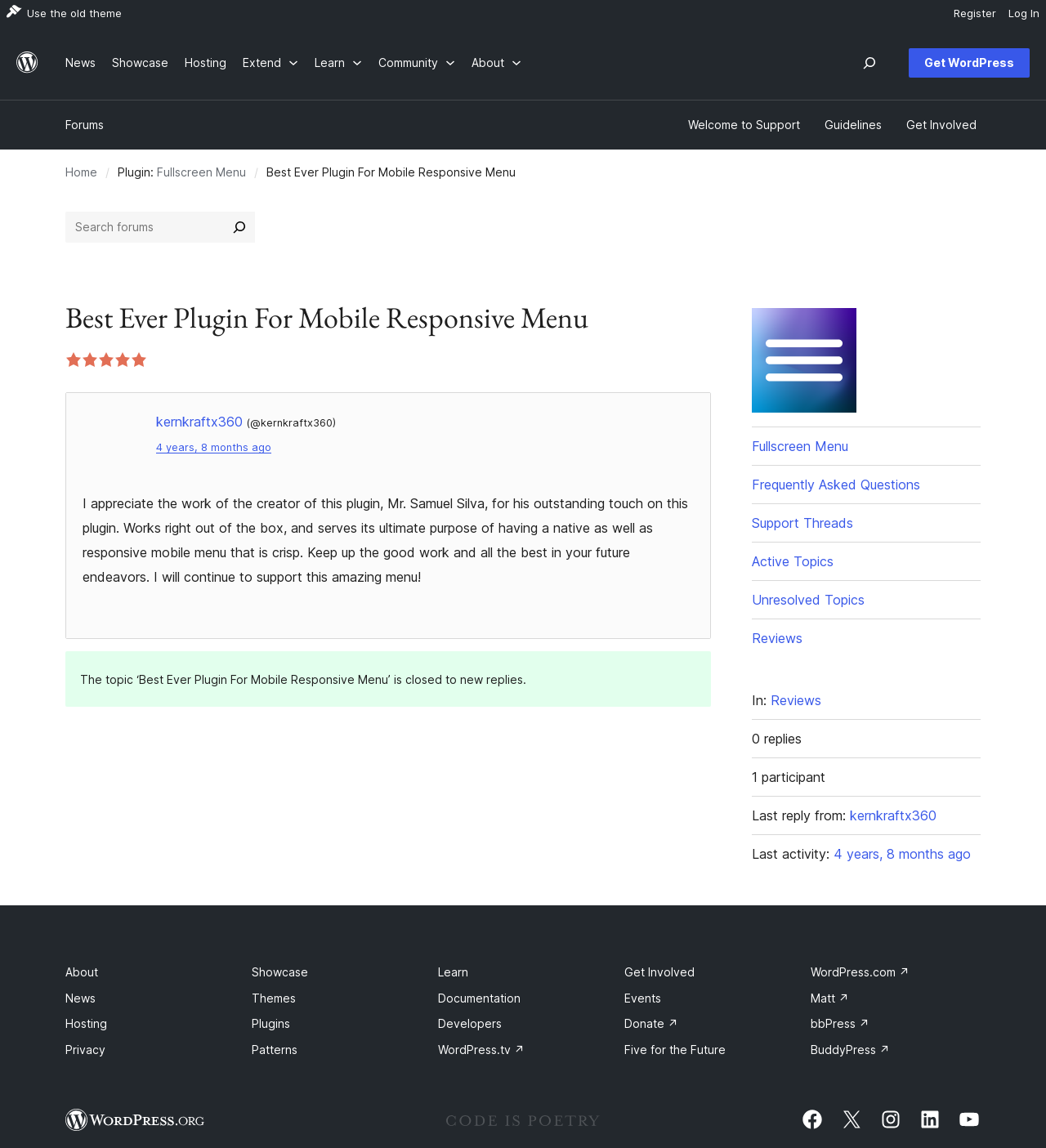Determine the bounding box coordinates of the section I need to click to execute the following instruction: "Log in". Provide the coordinates as four float numbers between 0 and 1, i.e., [left, top, right, bottom].

[0.959, 0.0, 1.0, 0.023]